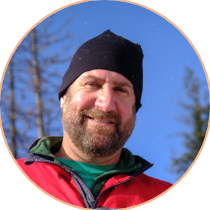Paint a vivid picture of the image with your description.

This image features Brian Sugden, who serves as the Secretary/Treasurer of the board. He is depicted in a picturesque outdoor setting, smiling warmly, wearing a black beanie and a vibrant red jacket over a green shirt, suggesting a love for nature and outdoor activities. Snowflakes appear to be gently falling around him, adding a serene touch to the icy backdrop of tall, evergreen trees. Brian is a forest hydrologist affiliated with American Forest Management and has nearly 30 years of experience addressing various ecological issues, including watershed restoration and water quality monitoring in the Kootenai area. His expertise plays a crucial role in promoting sustainable forest practices and ensuring the health of aquatic systems.